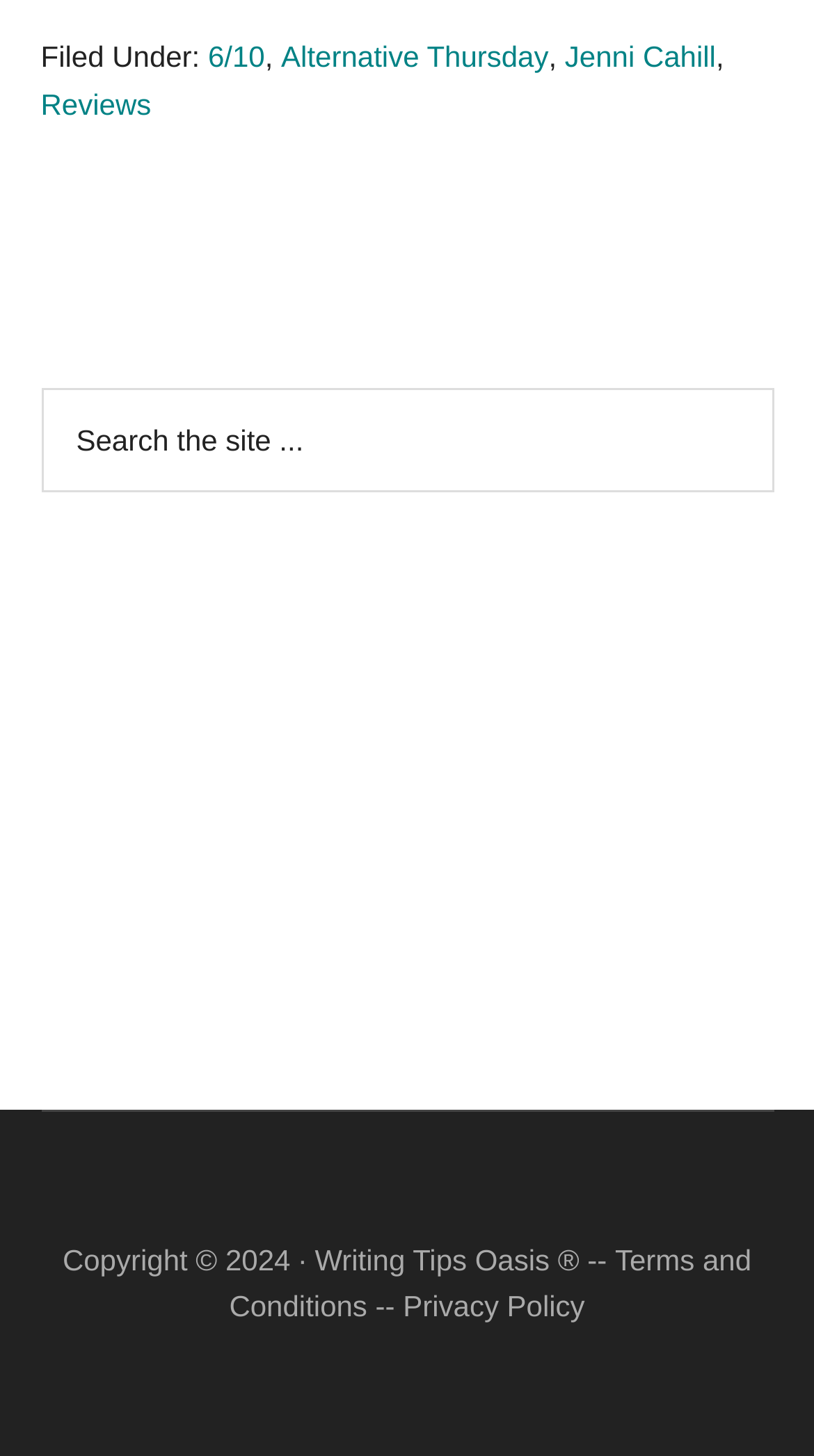Provide a one-word or short-phrase response to the question:
What is the purpose of the search box?

Search the site